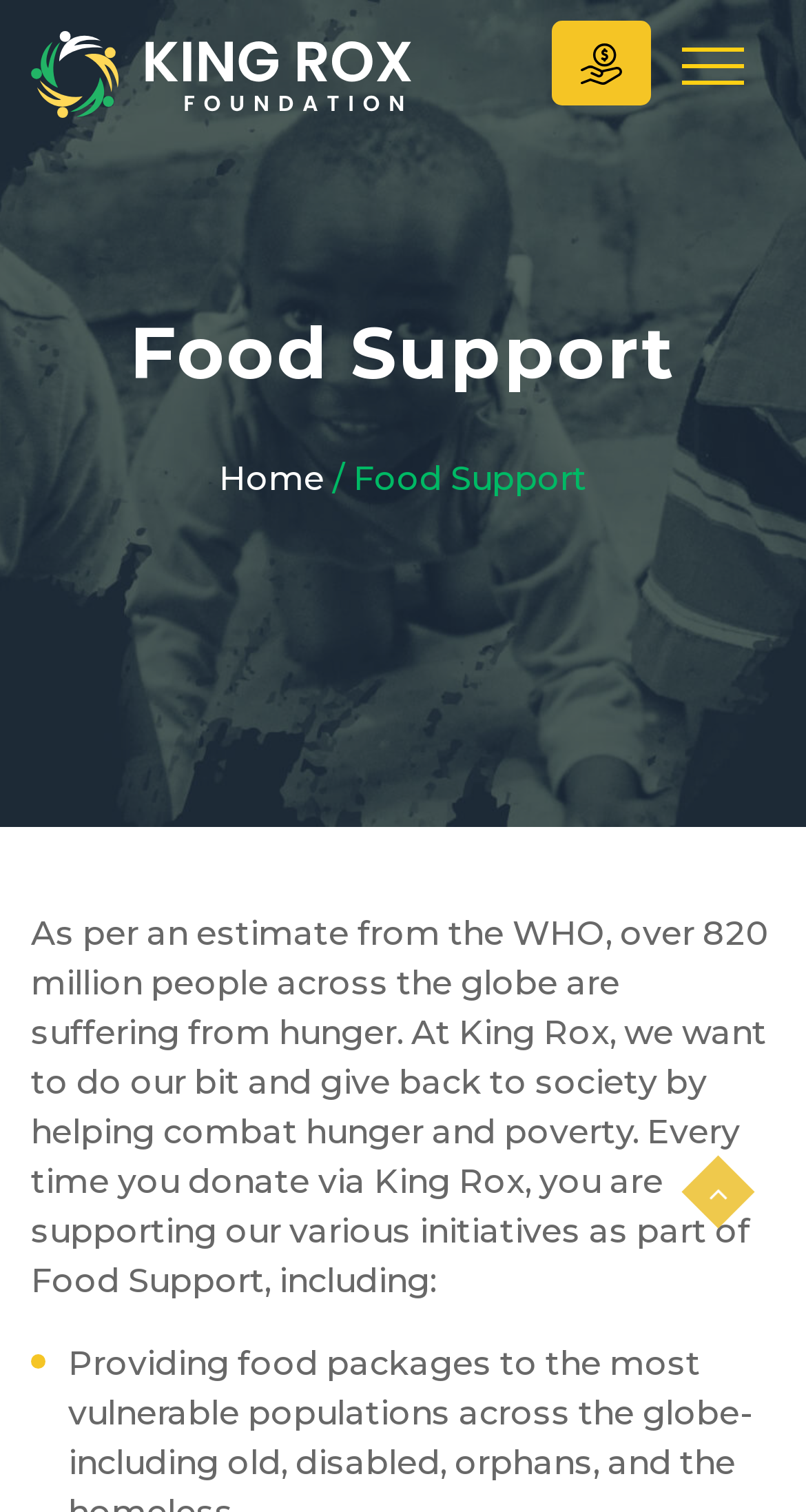What is the estimated number of people suffering from hunger globally?
Look at the image and respond with a single word or a short phrase.

820 million